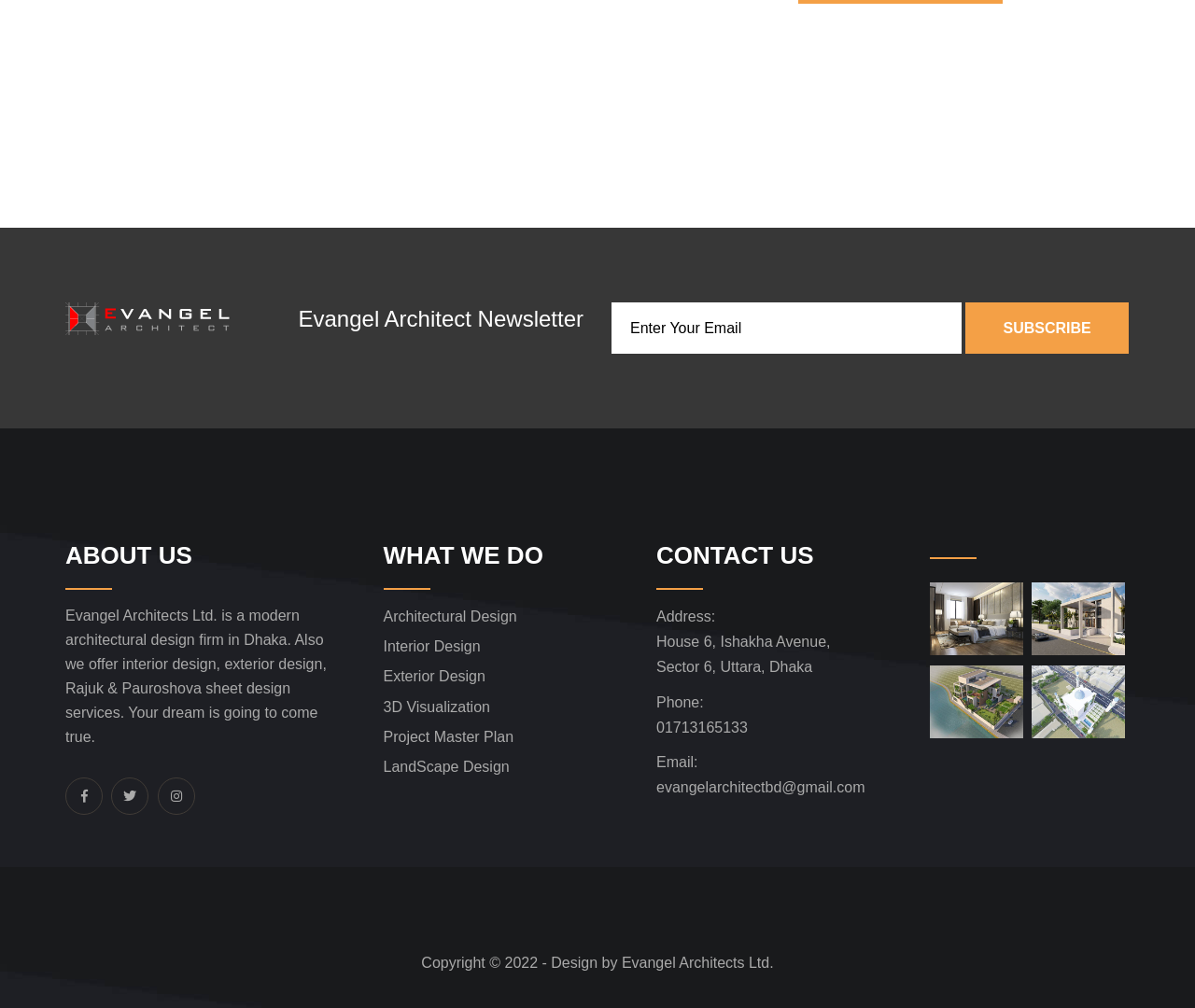Examine the image and give a thorough answer to the following question:
What services does the firm offer?

I found the answer by looking at the links under the 'WHAT WE DO' heading, which lists the services offered by the firm, including Architectural Design, Interior Design, Exterior Design, and more.